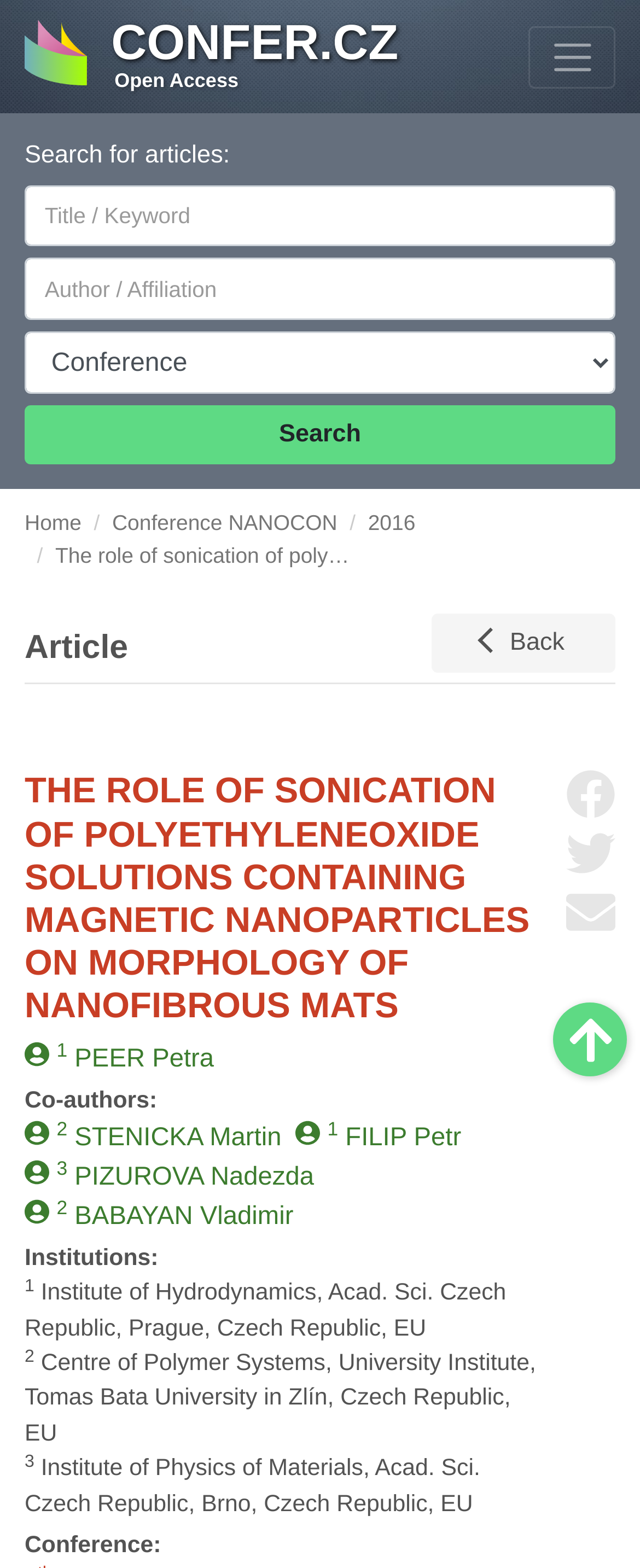Explain the webpage's design and content in an elaborate manner.

This webpage appears to be a conference proceeding article page. At the top, there is a link to "Open Access Conference Proceedings" accompanied by a small image. Next to it, there is a button to toggle navigation. Below these elements, there is a search bar with a label "Search for articles:" and a textbox to input search queries. 

To the right of the search bar, there are three more textboxes for searching by author/affiliation, conference, and a button to initiate the search. Below these search options, there are links to navigate to the home page, a specific conference (NANOCON), and a specific year (2016).

The main content of the page starts with a heading that matches the meta description, "The role of sonication of polyethyleneoxide solutions containing magnetic nanoparticles on morphology of nanofibrous mats". Below the heading, there are superscript numbers and author names, including Petra, Martin, Stenicka, Filip, Pizurova, and Babayan. 

Following the author information, there is a section labeled "Institutions:" that lists the affiliations of the authors, including the Institute of Hydrodynamics, Centre of Polymer Systems, and Institute of Physics of Materials. Each institution is marked with a superscript number.

At the bottom of the page, there is a link to scroll to the top. On the right side of the page, there are social media sharing links, including Facebook, Twitter, and email, each accompanied by a small image.